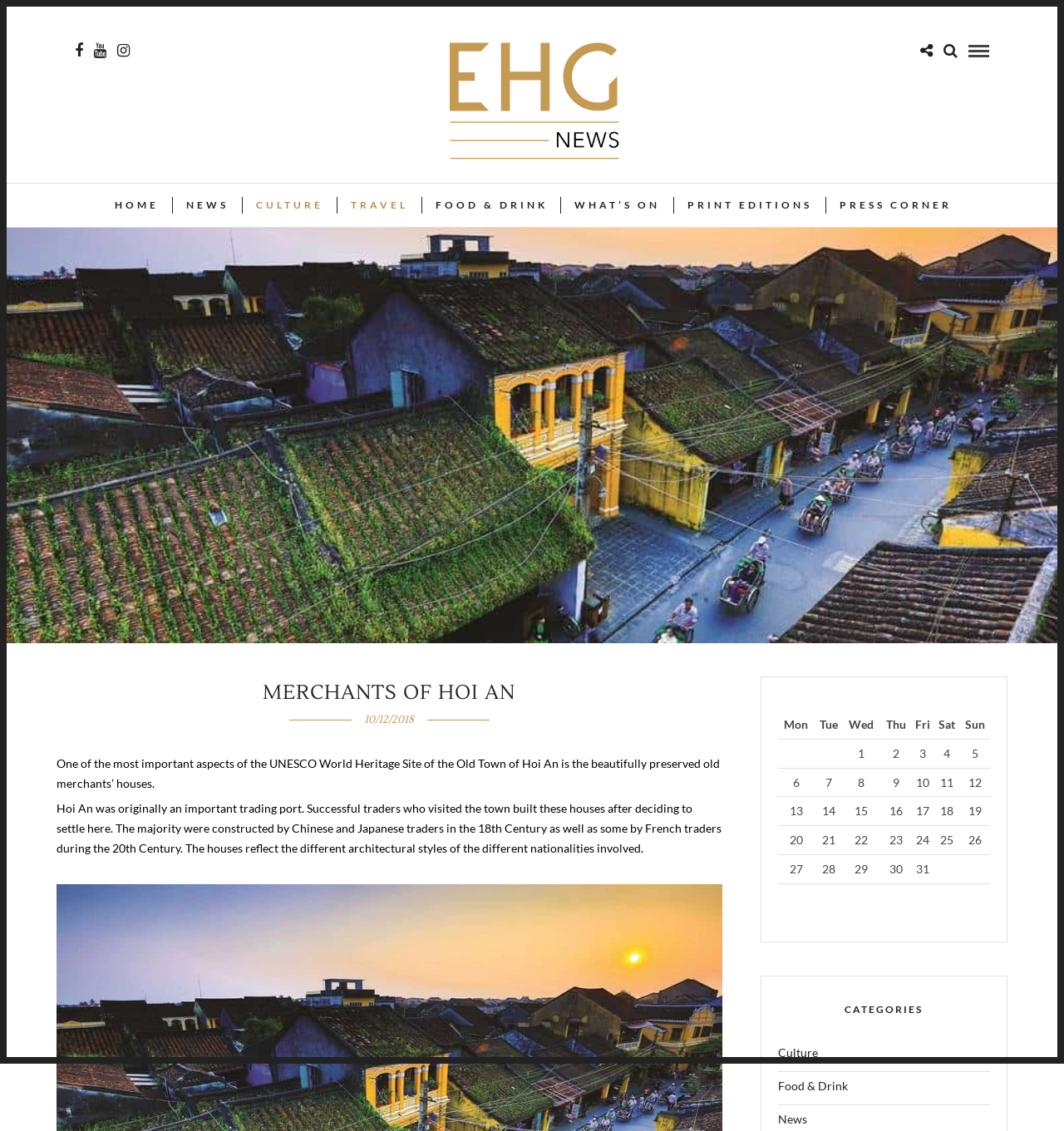Identify the bounding box coordinates for the element you need to click to achieve the following task: "Zoom in the calendar table". Provide the bounding box coordinates as four float numbers between 0 and 1, in the form [left, top, right, bottom].

[0.731, 0.628, 0.93, 0.817]